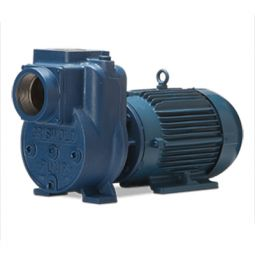Describe every aspect of the image in detail.

This image showcases the 75HLS TEFC CI SP Pump, a heavy-duty irrigation pump known for its robust construction and reliable performance. The design prominently features a cast iron body with a bronze impeller, emphasizing durability and efficiency for water transfer applications. The motor, seen on the right side, is tailored for self-priming operation, and it operates on a 7.5HP, 230V single-phase power supply, making it suitable for both residential and commercial irrigation needs. This pump is engineered to provide years of trouble-free service, demonstrating its capacity as a reliable workhorse in various irrigation setups.